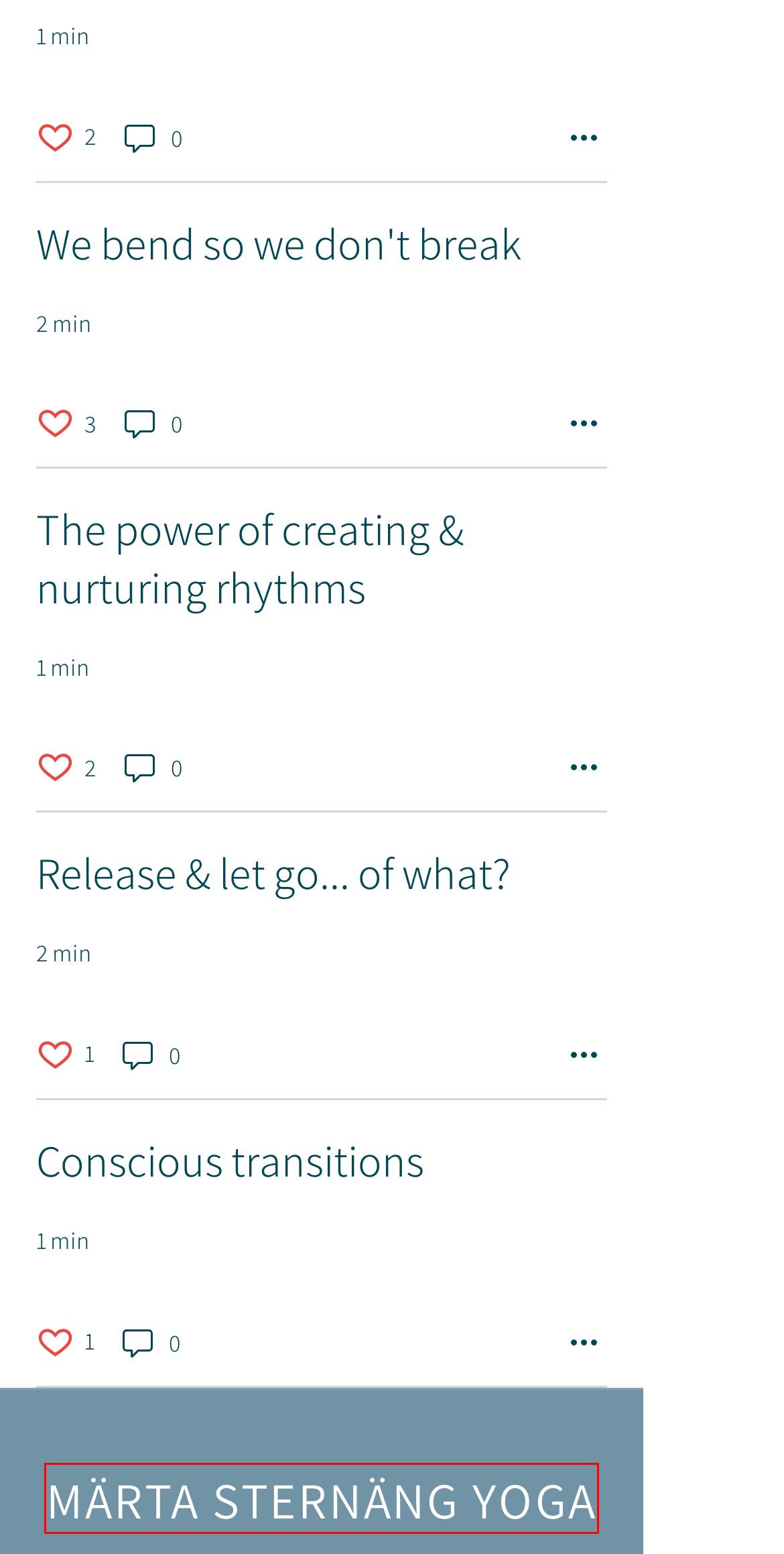Evaluate the webpage screenshot and identify the element within the red bounding box. Select the webpage description that best fits the new webpage after clicking the highlighted element. Here are the candidates:
A. Summer Solstice
B. Jethro Haynes
C. Release & let go... of what?
D. Vinyasa Yoga Classes | martasternangyoga
E. Conscious transitions
F. We bend so we don't break
G. MARIA LUNDIN OSVALDS – Journalist and Photographer
H. The power of creating & nurturing rhythms

D